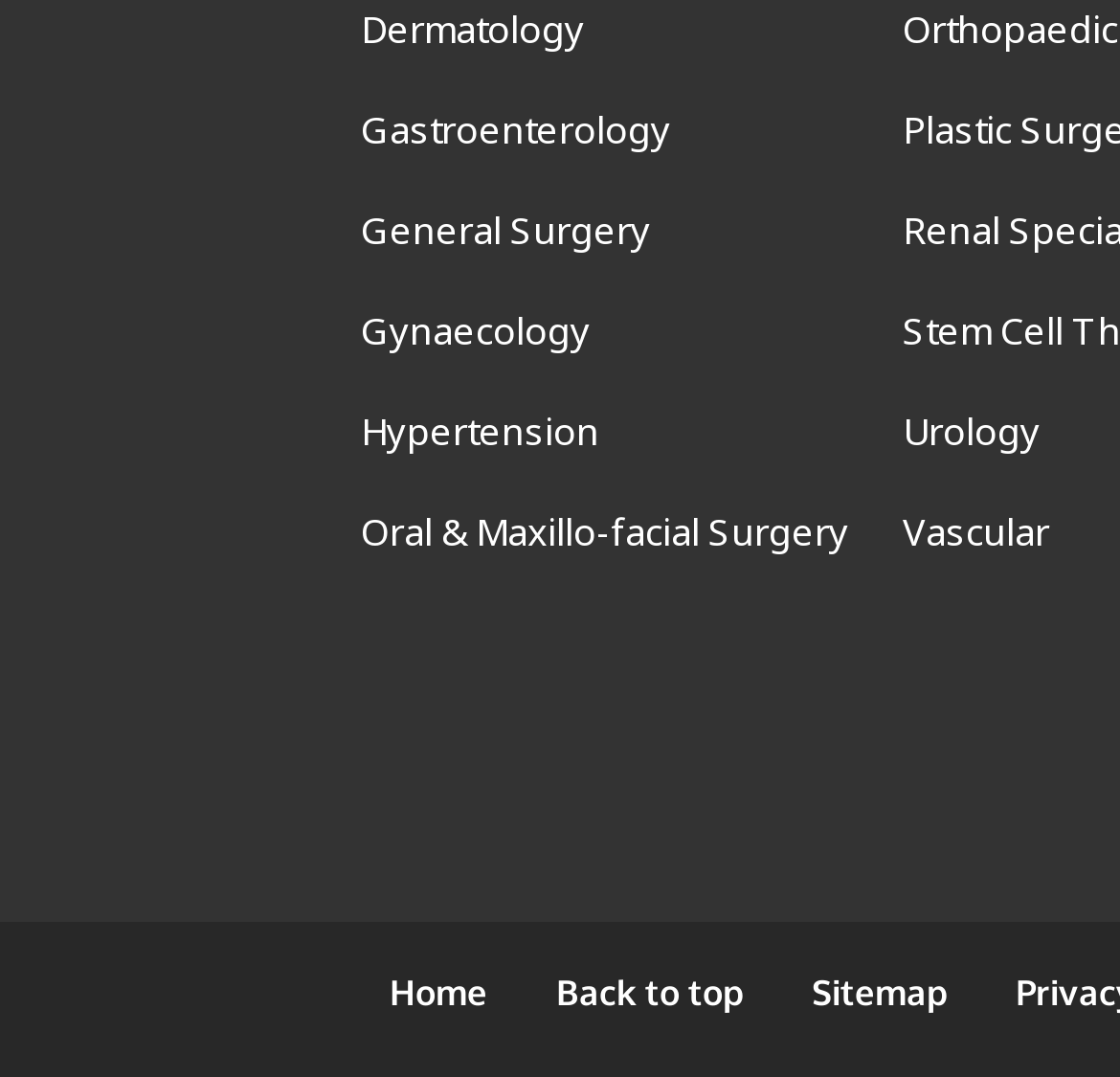How many medical specialties are listed?
Based on the visual, give a brief answer using one word or a short phrase.

7